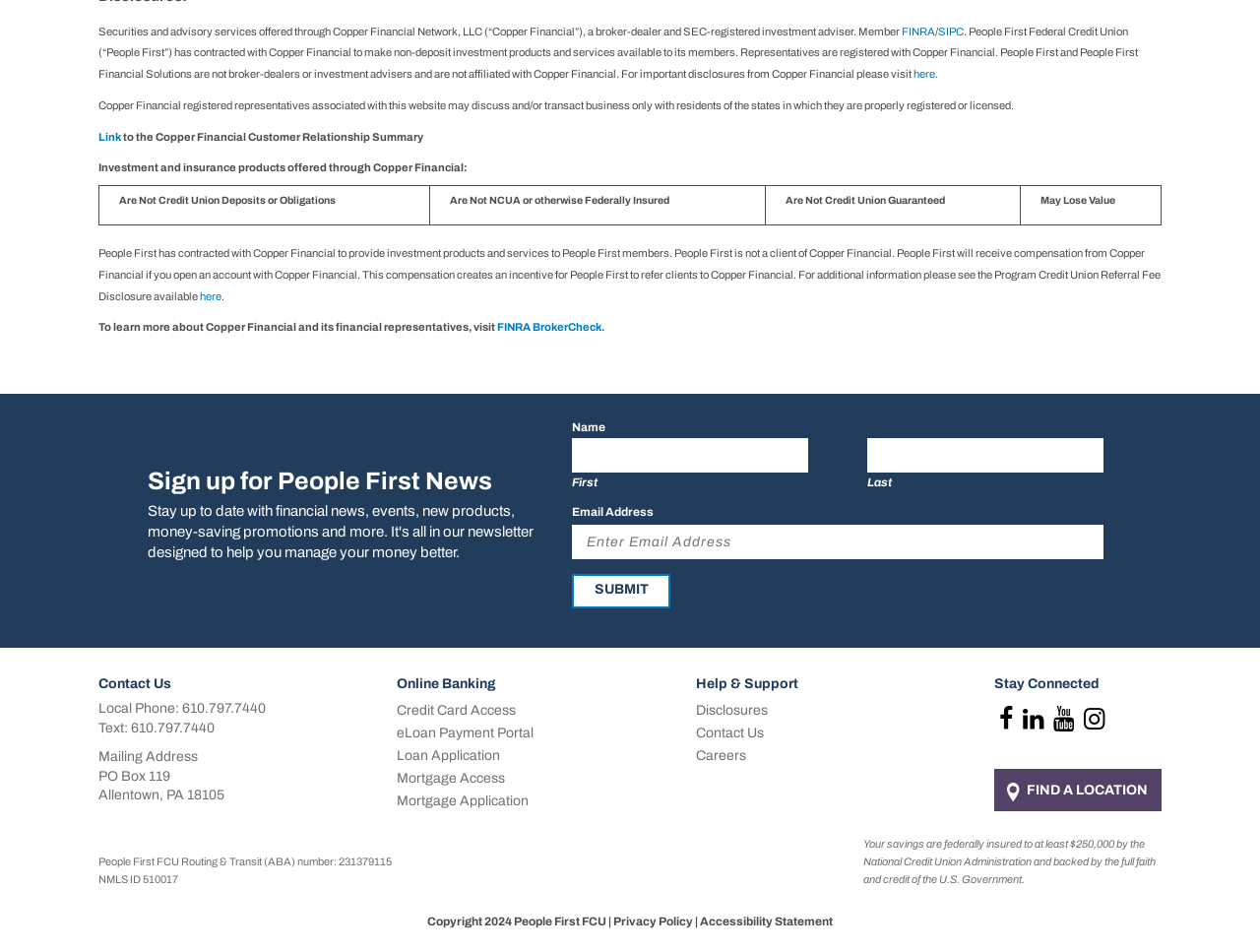Give a short answer to this question using one word or a phrase:
What is the type of products offered by Copper Financial?

Investment and insurance